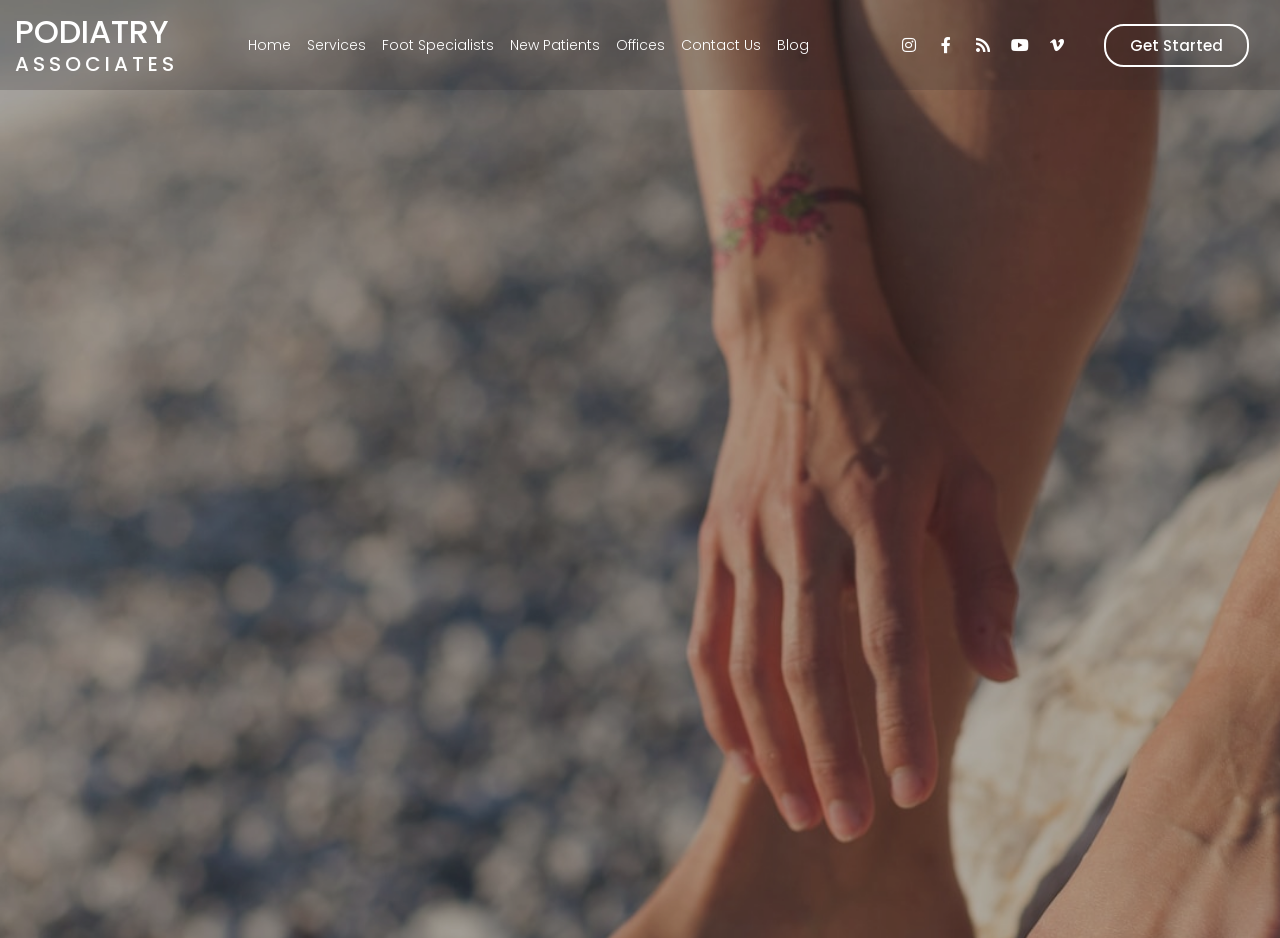Pinpoint the bounding box coordinates of the area that must be clicked to complete this instruction: "Click on the 'Home' link".

[0.187, 0.023, 0.233, 0.072]